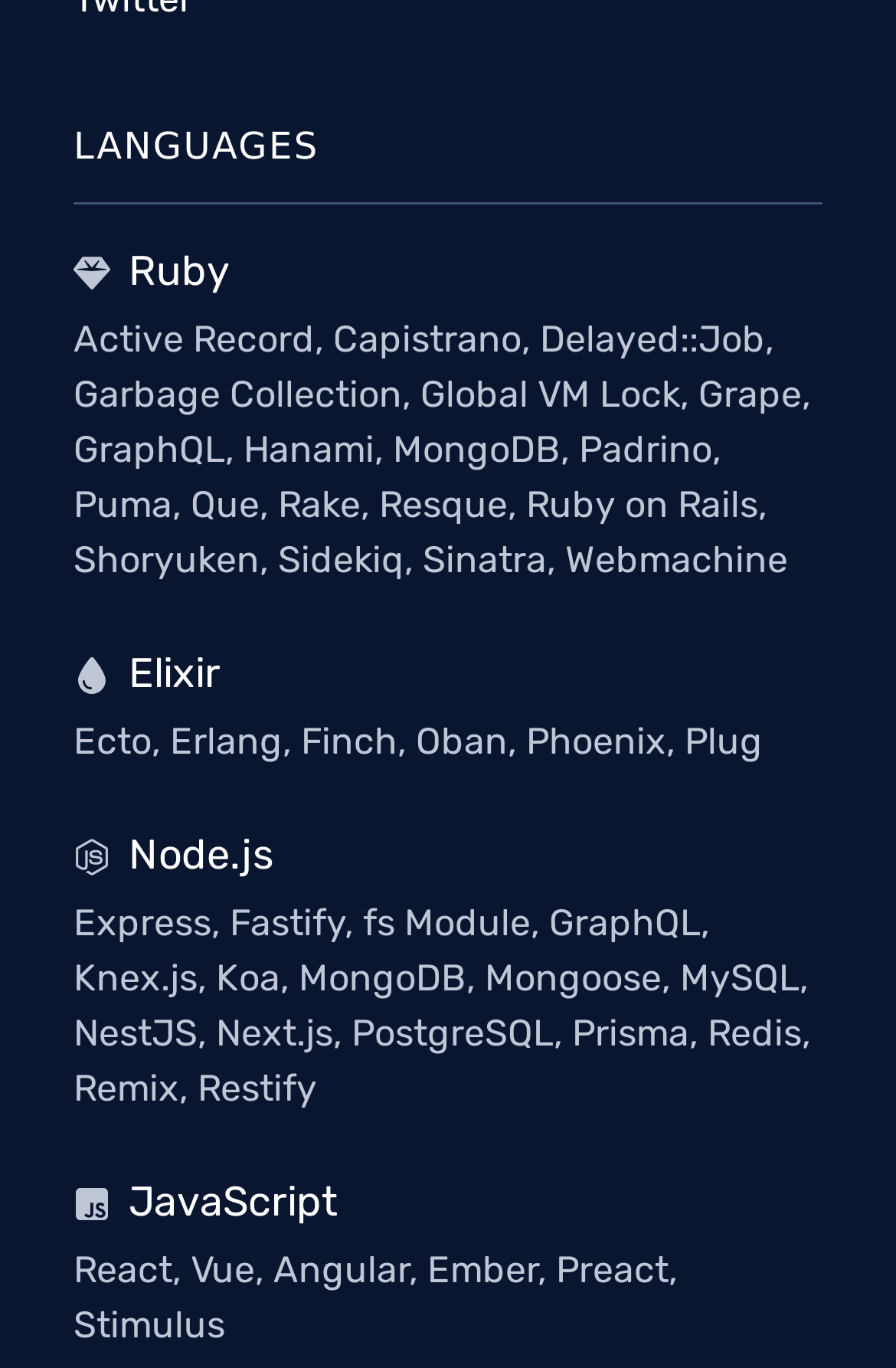Find the bounding box coordinates of the area that needs to be clicked in order to achieve the following instruction: "Explore Node.js". The coordinates should be specified as four float numbers between 0 and 1, i.e., [left, top, right, bottom].

[0.144, 0.607, 0.305, 0.644]